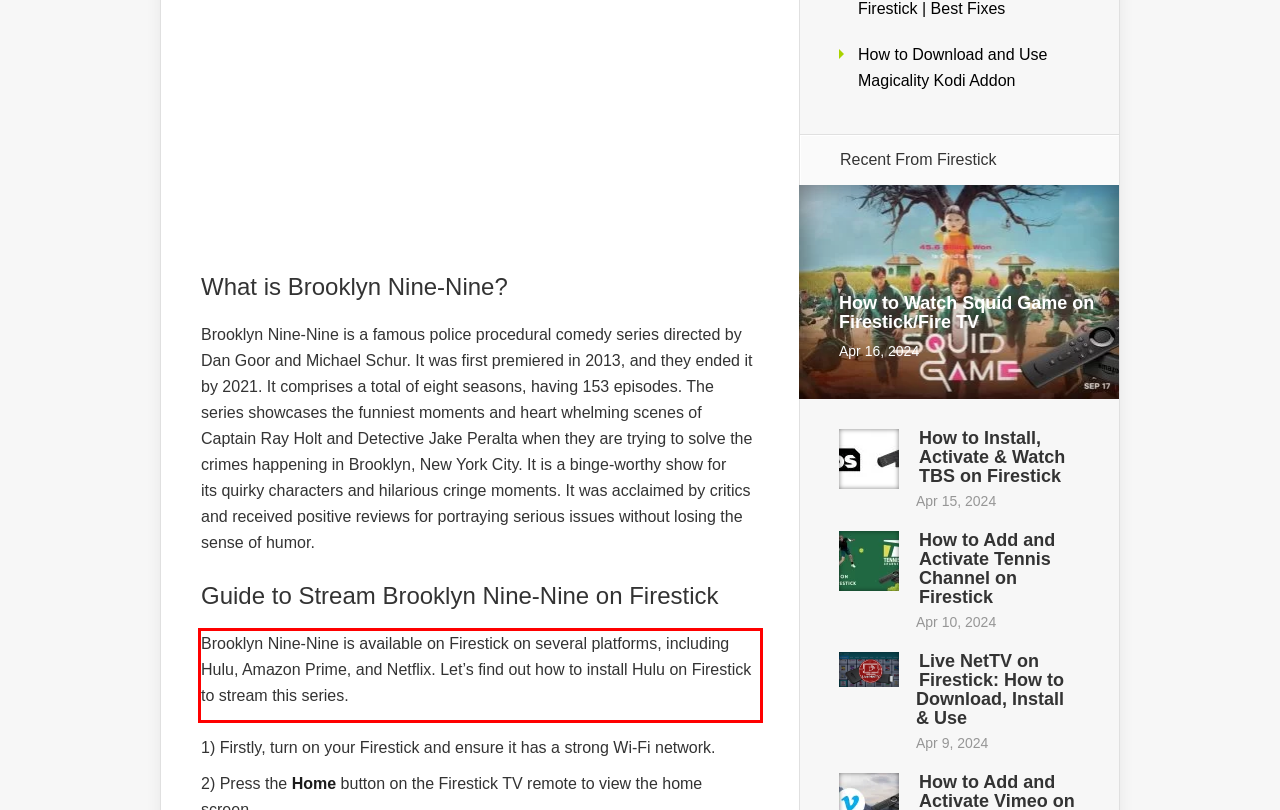You are provided with a screenshot of a webpage containing a red bounding box. Please extract the text enclosed by this red bounding box.

Brooklyn Nine-Nine is available on Firestick on several platforms, including Hulu, Amazon Prime, and Netflix. Let’s find out how to install Hulu on Firestick to stream this series.